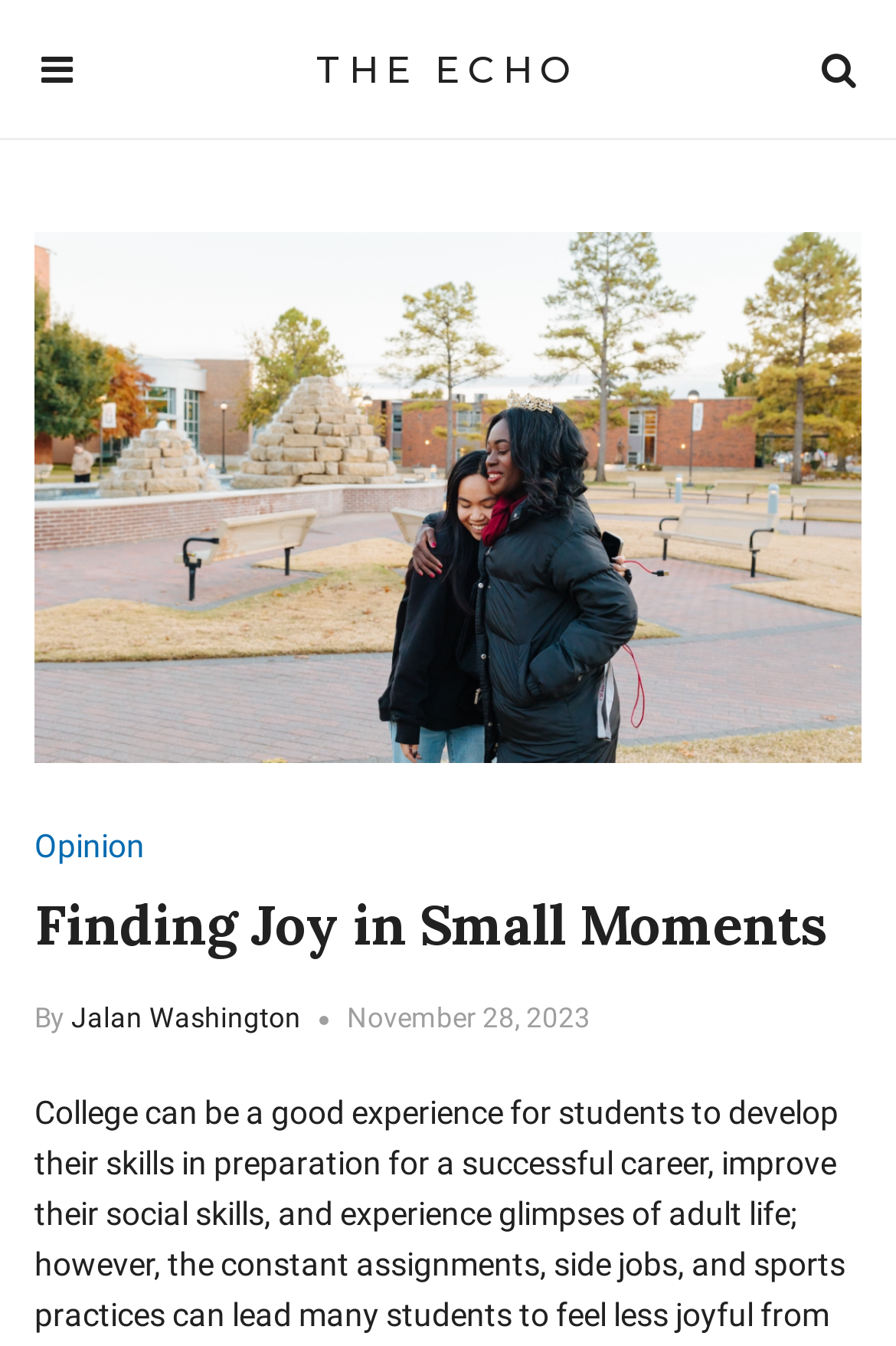Give an extensive and precise description of the webpage.

The webpage is about an article titled "Finding Joy in Small Moments" from "The Echo". At the top left corner, there is a button with an icon '\uf0c9'. Next to it, in the top center, is a link to "THE ECHO". On the top right corner, there is another button with an icon '\uf002'.

Below the top section, there is a large image that takes up most of the width, with the title "Finding Joy in Small Moments" written on it. Below the image, there is a header section that contains several elements. On the left side, there is a link to "Opinion", followed by the article title "Finding Joy in Small Moments" in a heading format. 

To the right of the article title, there is a "By" label, followed by a link to the author's name, "Jalan Washington". Next to the author's name, there is a time element that displays the date "November 28, 2023". 

On the right side of the header section, there are two smaller images, one with a caption "Photo by Nguyen Dang Hoang Nhu on Unsplash" and the other with a caption "Photo by SNU Creative".